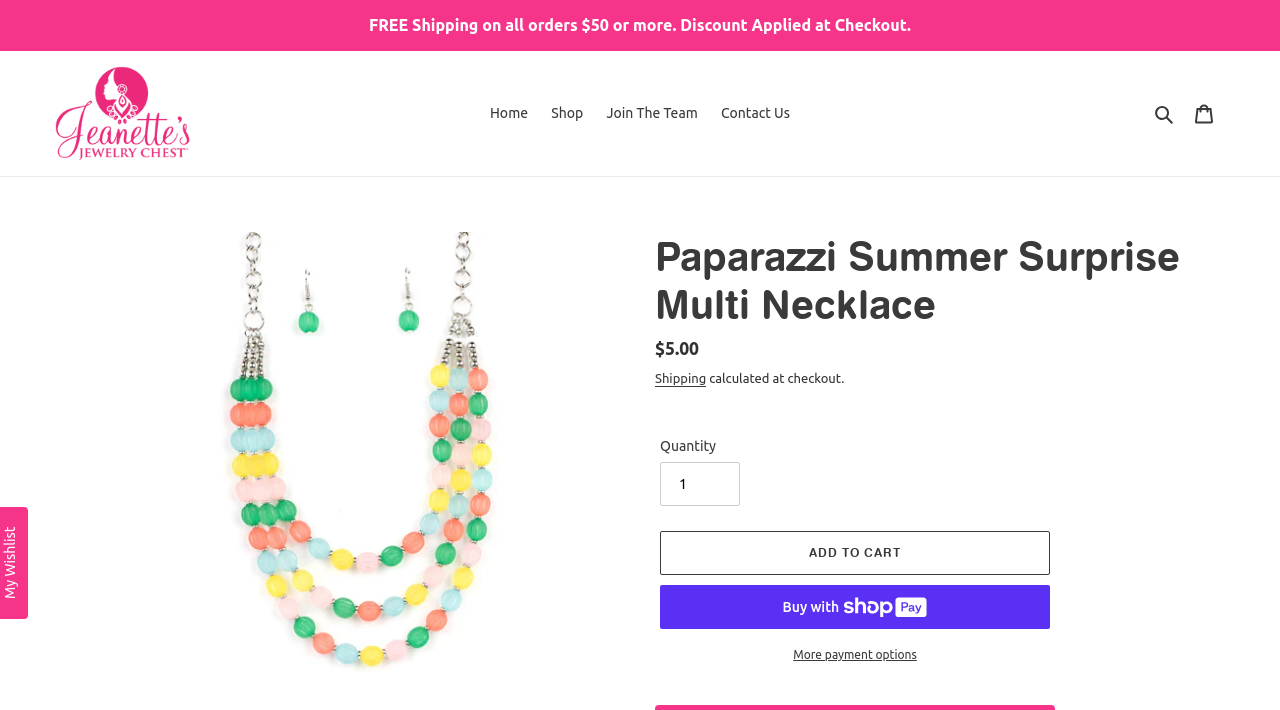Determine the bounding box for the described HTML element: "Buy now with ShopPayBuy with". Ensure the coordinates are four float numbers between 0 and 1 in the format [left, top, right, bottom].

[0.516, 0.824, 0.82, 0.886]